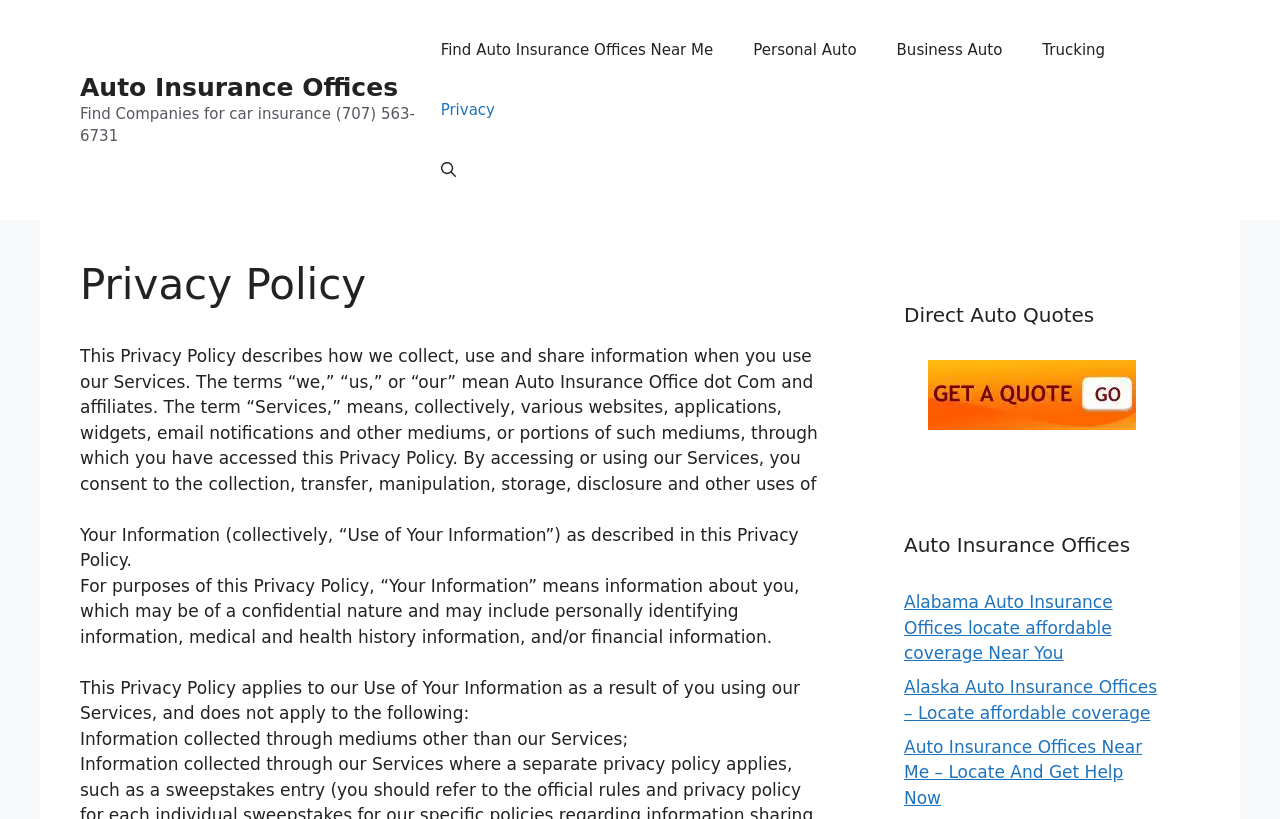Kindly provide the bounding box coordinates of the section you need to click on to fulfill the given instruction: "Click on 'Personal Auto'".

[0.573, 0.024, 0.685, 0.098]